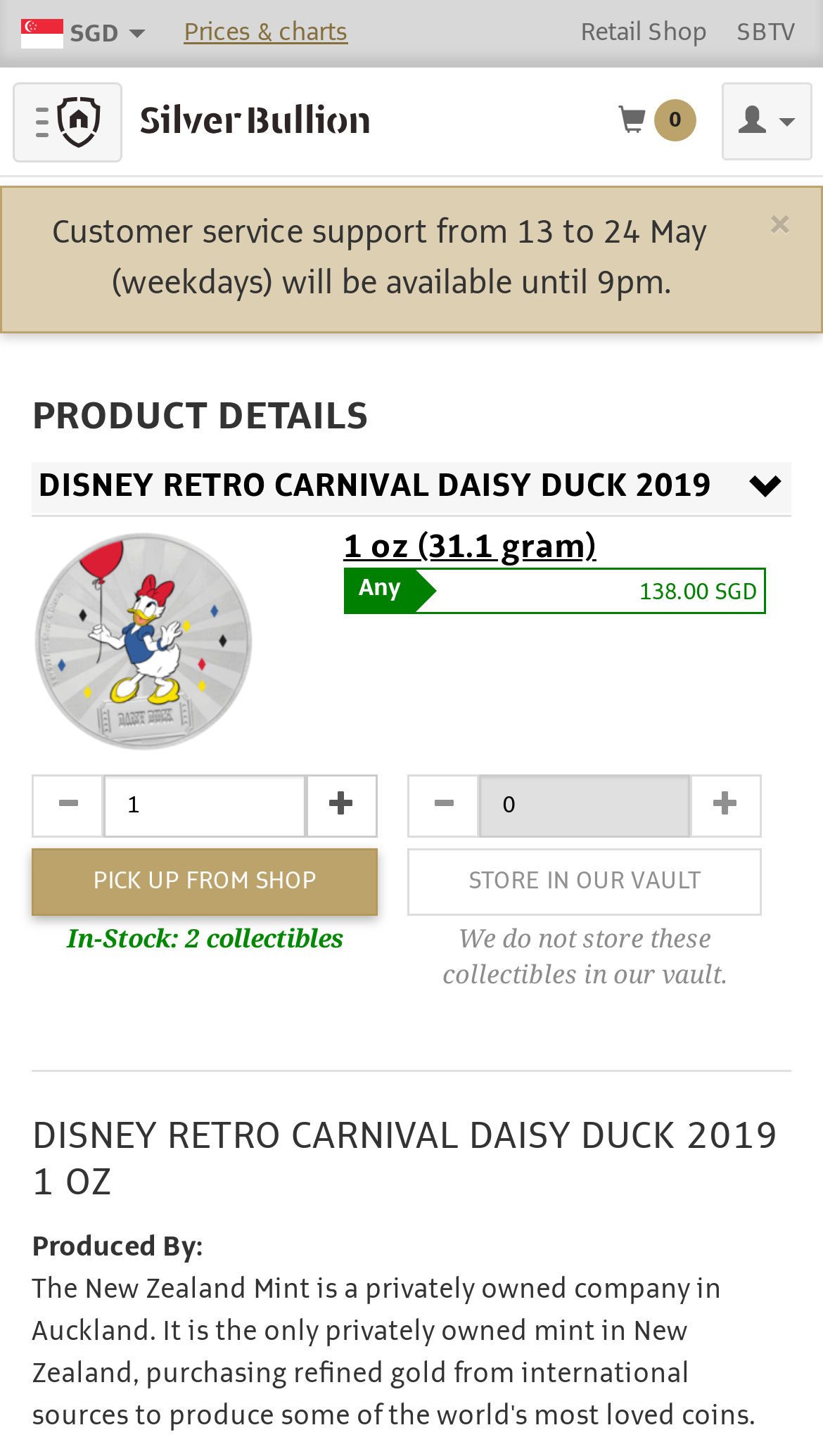Provide an in-depth caption for the elements present on the webpage.

This webpage is about a product called "Silver Numis Disney Retro Carnival Daisy Duck 2019 1 oz" from Silver Bullion. At the top, there are several links, including "Prices & charts", "Retail Shop", and "SBTV", aligned horizontally. Below these links, there is a button to toggle navigation for Silver Bullion, accompanied by an image of the Silver Bullion logo.

On the left side of the page, there is an alert box with a message about customer service support hours. Below the alert box, there is a heading "PRODUCT DETAILS" followed by a table with product information. The table has three rows, each with a row header and a grid cell. The first row header is the product name, and the grid cell contains an image of the product. The second row header is the product weight and price, and the grid cell contains a link to the product weight and price information. The third row header is about storage options, and the grid cell contains buttons to select storage options, including "PICK UP FROM SHOP" and "STORE IN OUR VAULT", along with the availability of the product.

Below the table, there is a separator line, followed by a heading "DISNEY RETRO CARNIVAL DAISY DUCK 2019 1 OZ" and a static text "Produced By:".